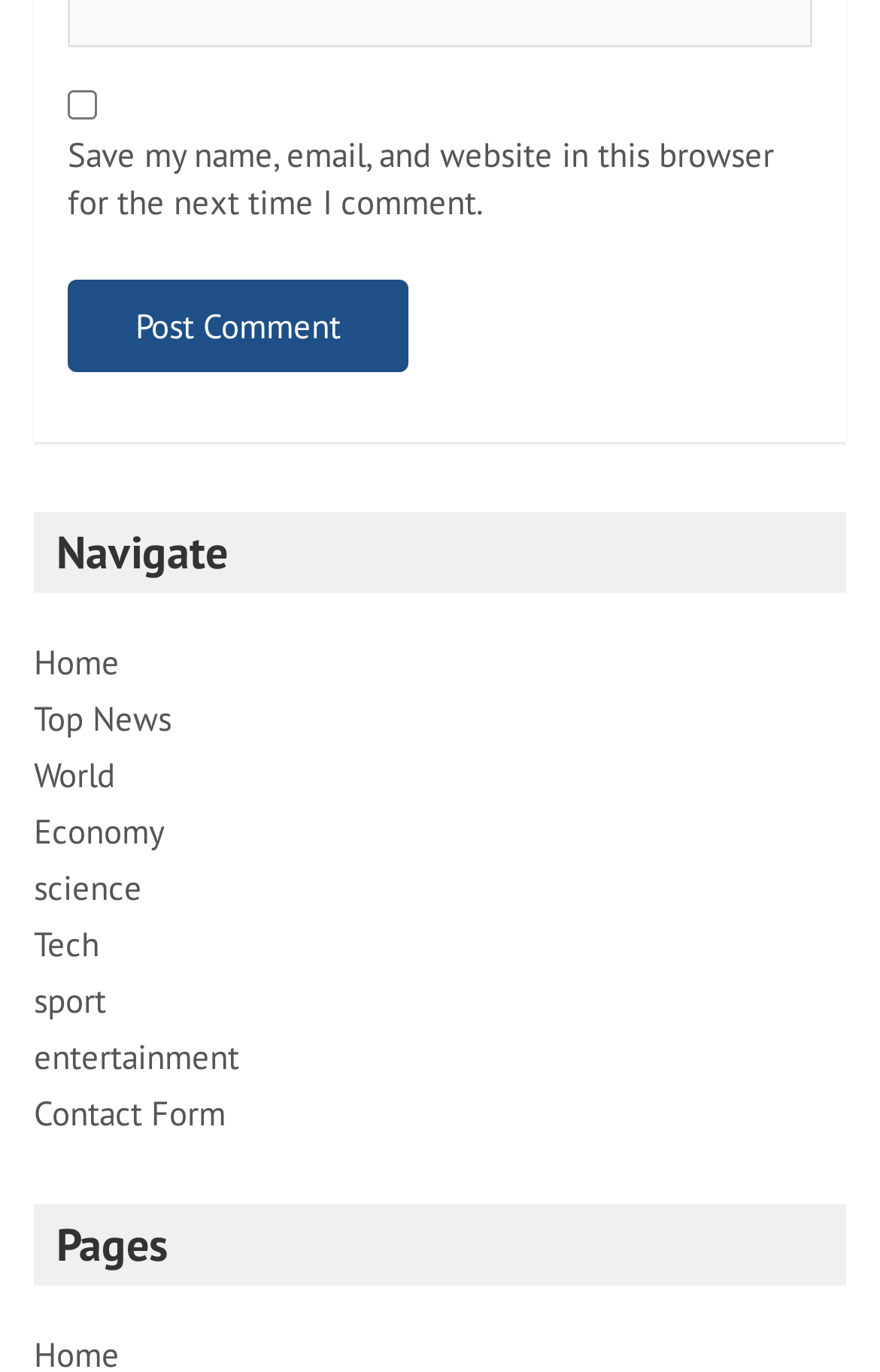Locate the bounding box of the UI element defined by this description: "Contact Form". The coordinates should be given as four float numbers between 0 and 1, formatted as [left, top, right, bottom].

[0.038, 0.795, 0.256, 0.826]